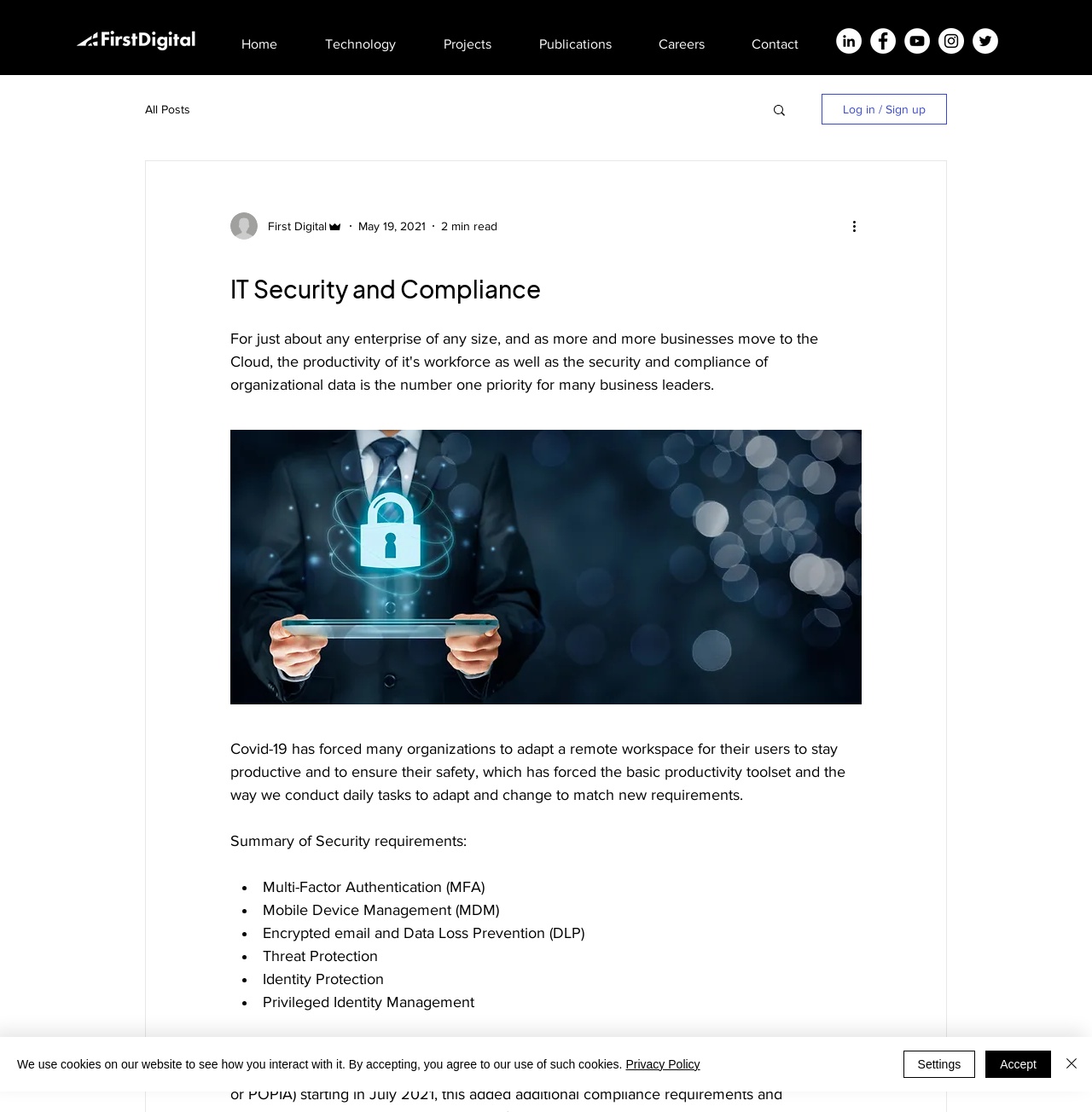What is the purpose of the 'Log in / Sign up' button?
Please provide a detailed and thorough answer to the question.

The purpose of the 'Log in / Sign up' button is to allow users to log in to their account or sign up for a new account, which can be inferred from the button's text and its placement on the page.